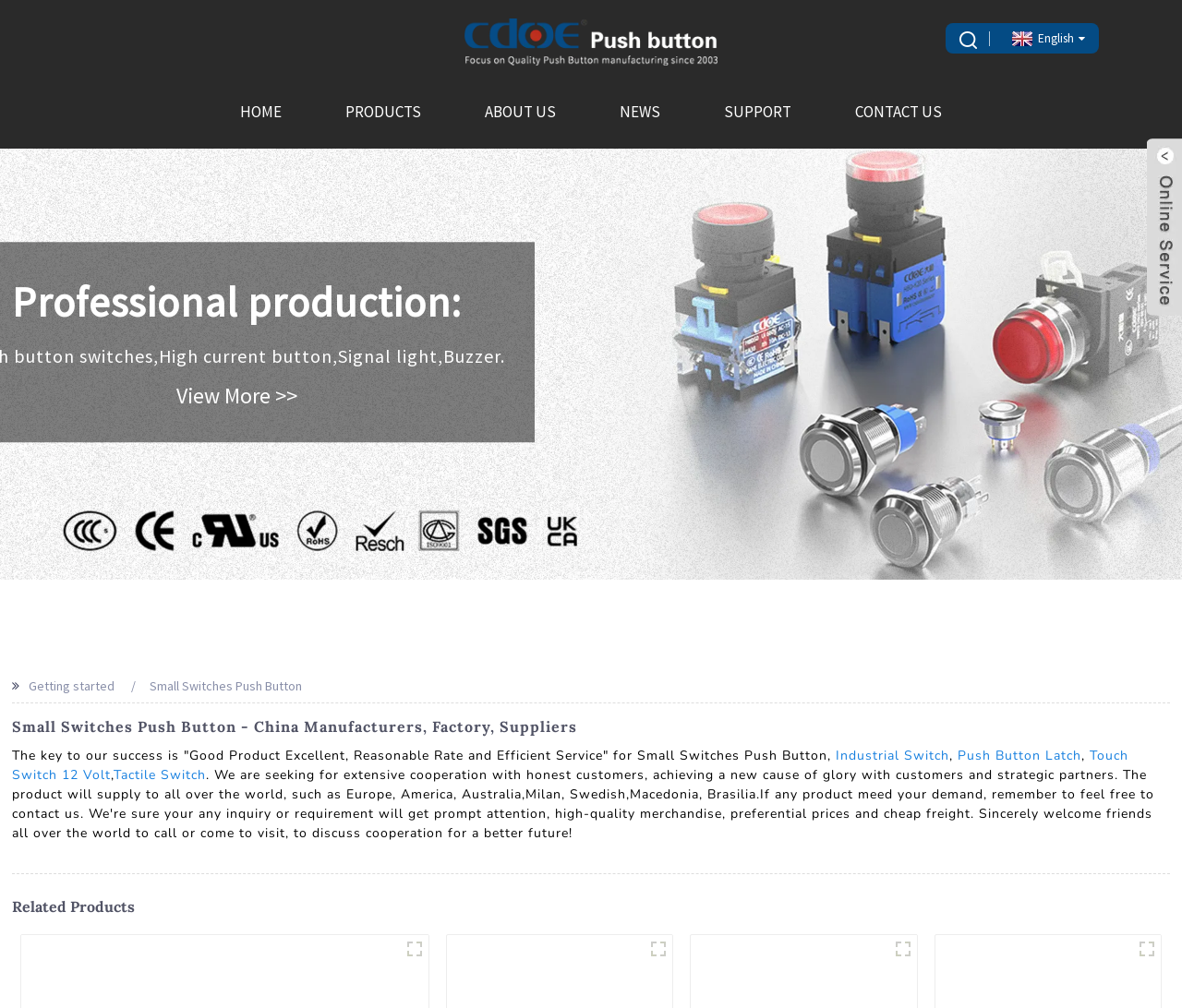Utilize the information from the image to answer the question in detail:
What are the main categories on the webpage?

The main categories on the webpage are located at the top of the webpage, and are represented by a series of links with the text 'HOME', 'PRODUCTS', 'ABOUT US', 'NEWS', 'SUPPORT', and 'CONTACT US'.